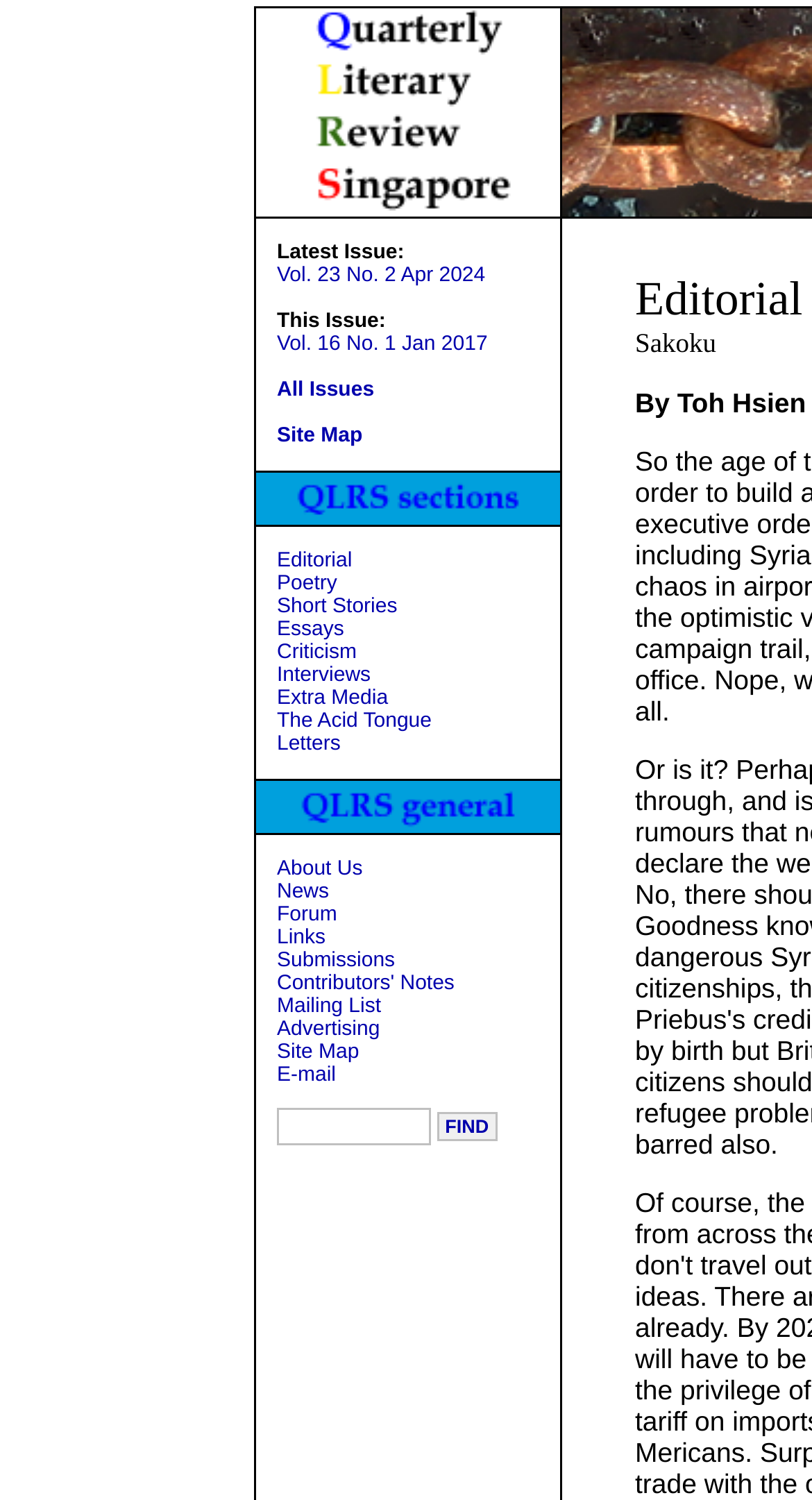Please identify the bounding box coordinates of the element on the webpage that should be clicked to follow this instruction: "Browse all issues". The bounding box coordinates should be given as four float numbers between 0 and 1, formatted as [left, top, right, bottom].

[0.341, 0.253, 0.461, 0.268]